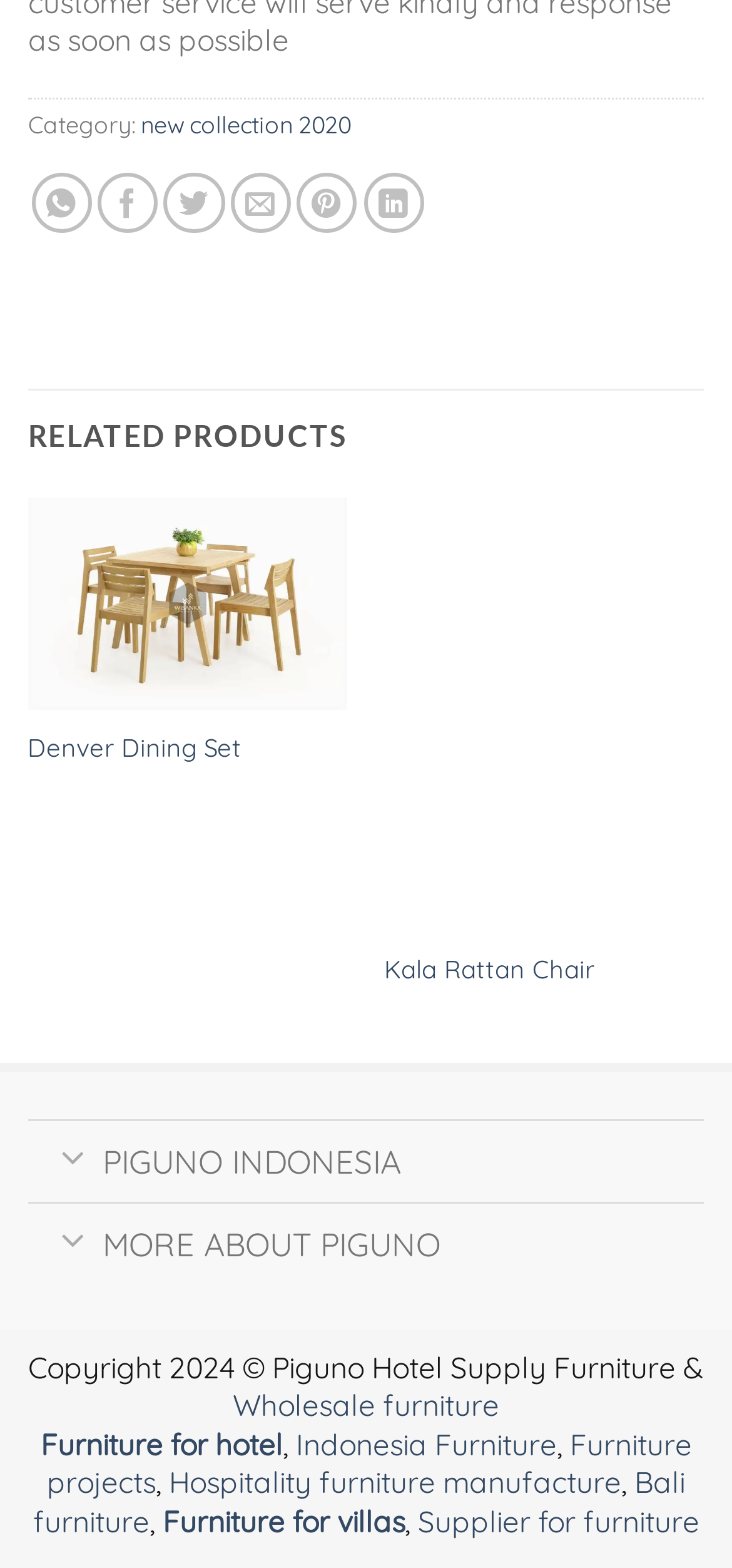How many social media sharing options are available?
Look at the image and answer the question using a single word or phrase.

7